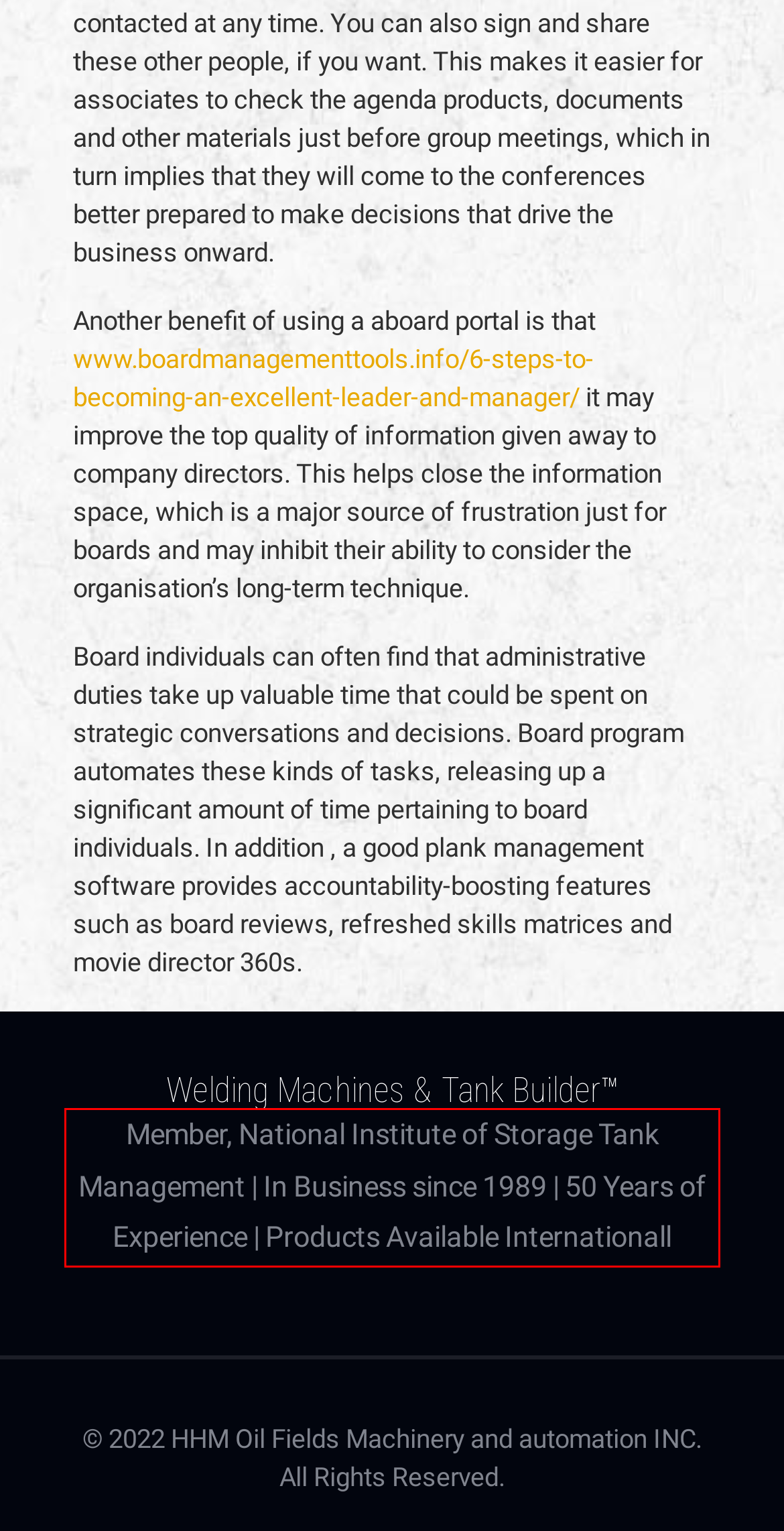Given a screenshot of a webpage, identify the red bounding box and perform OCR to recognize the text within that box.

Member, National Institute of Storage Tank Management | In Business since 1989 | 50 Years of Experience | Products Available Internationall